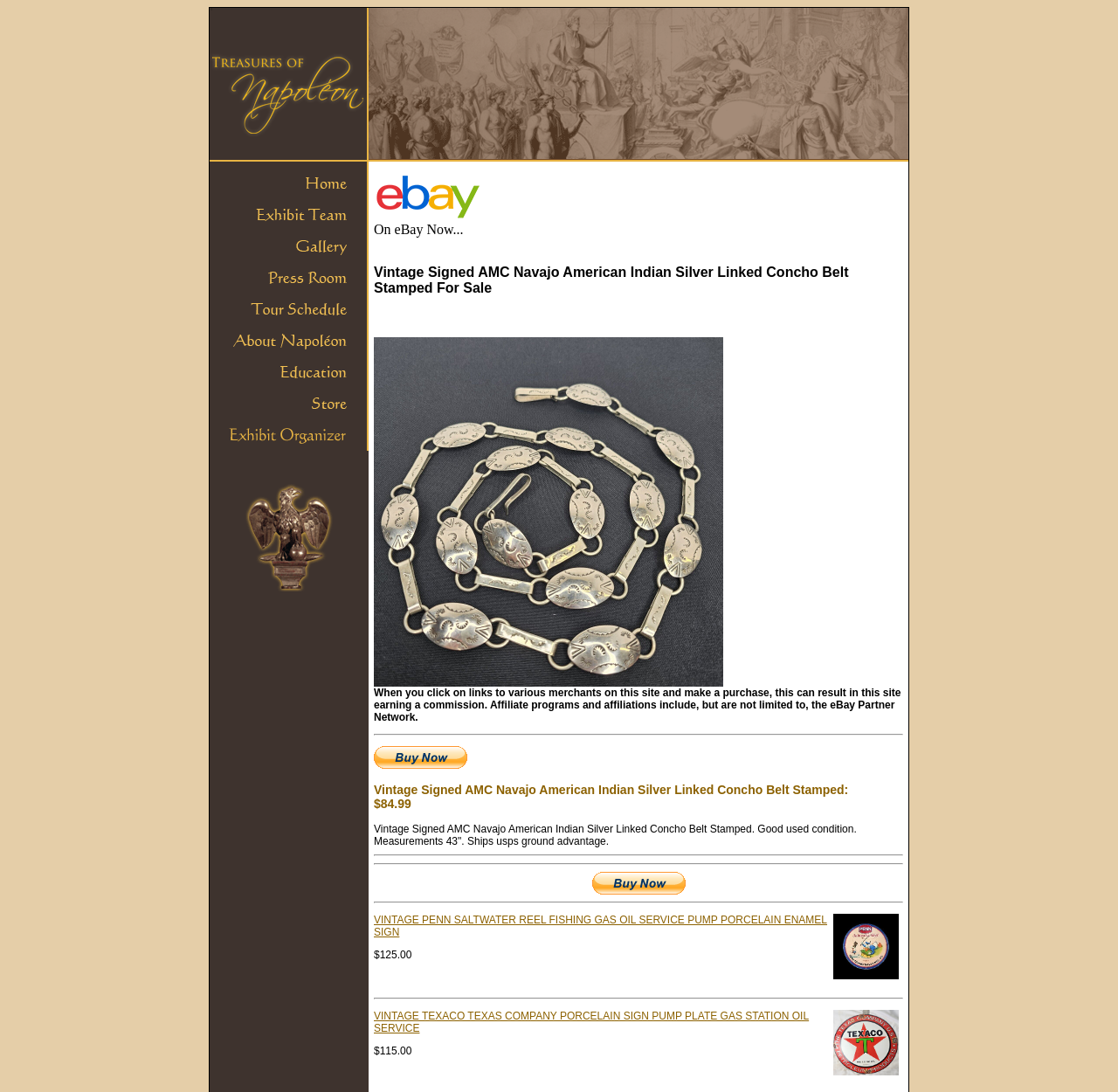Please find the bounding box for the UI component described as follows: "alt="Buy Now" title="Buy Now"".

[0.529, 0.808, 0.613, 0.822]